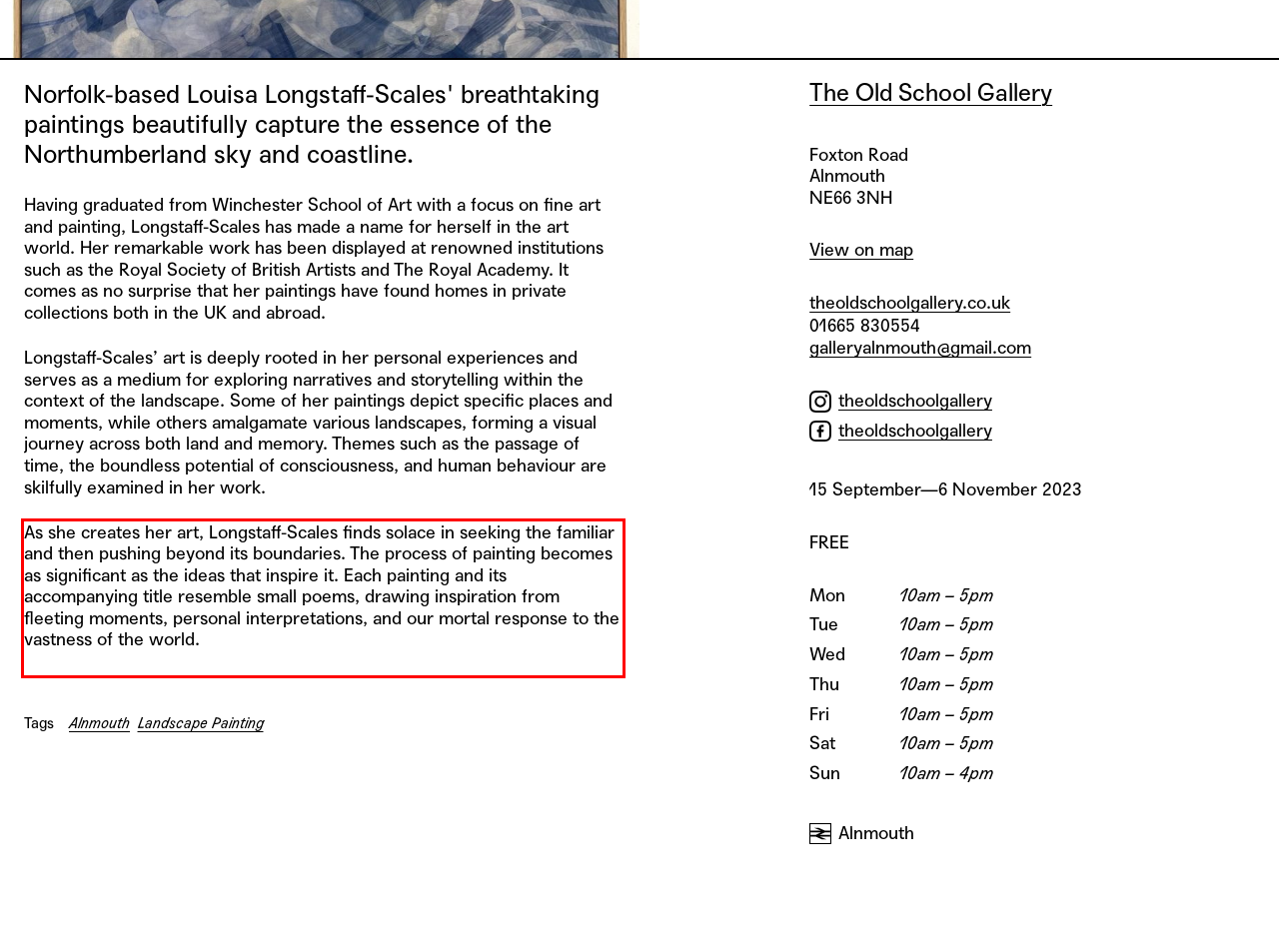Given the screenshot of a webpage, identify the red rectangle bounding box and recognize the text content inside it, generating the extracted text.

As she creates her art, Longstaff-Scales finds solace in seeking the familiar and then pushing beyond its boundaries. The process of painting becomes as significant as the ideas that inspire it. Each painting and its accompanying title resemble small poems, drawing inspiration from fleeting moments, personal interpretations, and our mortal response to the vastness of the world.